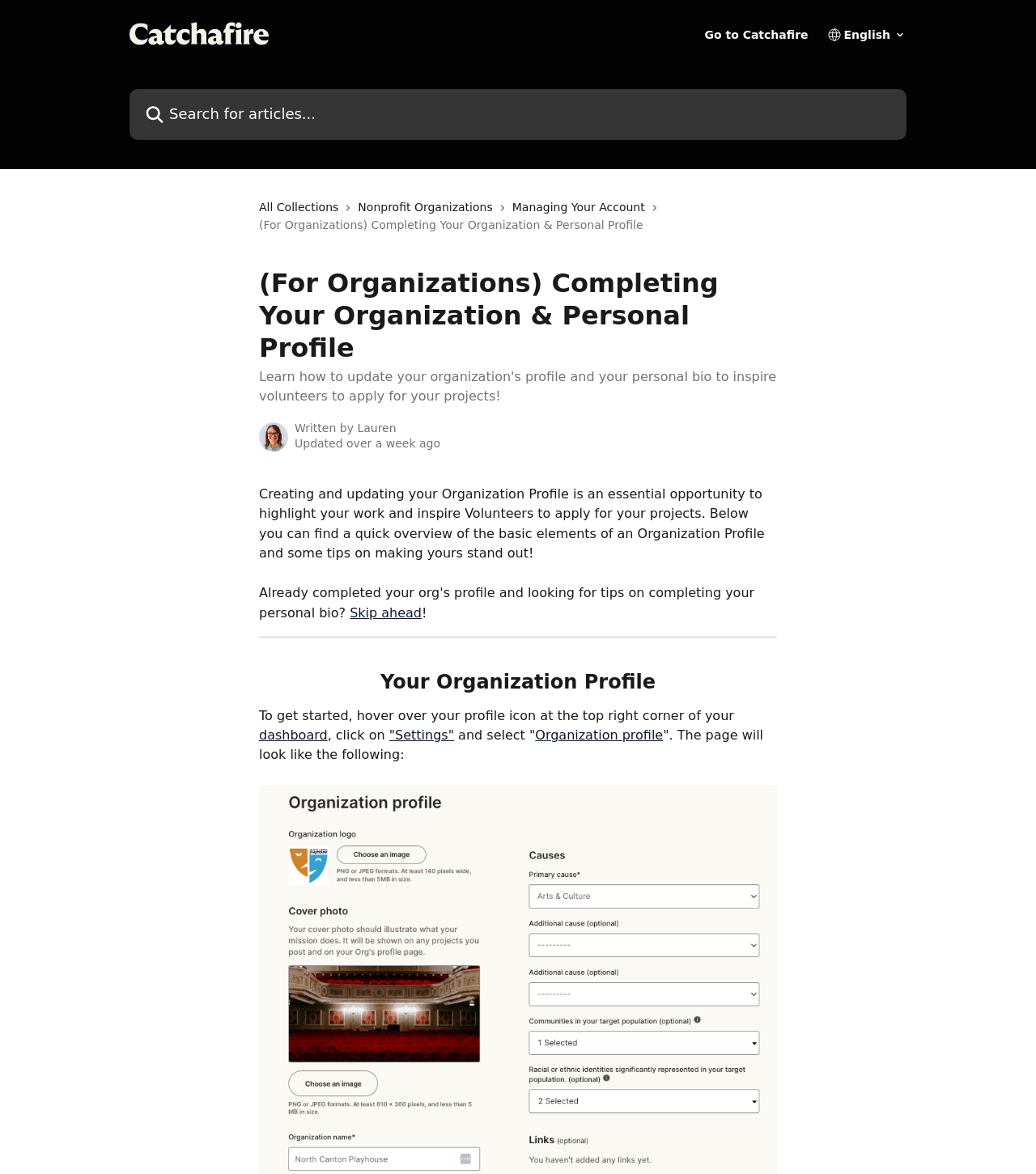Specify the bounding box coordinates of the area to click in order to follow the given instruction: "View All Collections."

[0.25, 0.169, 0.333, 0.184]